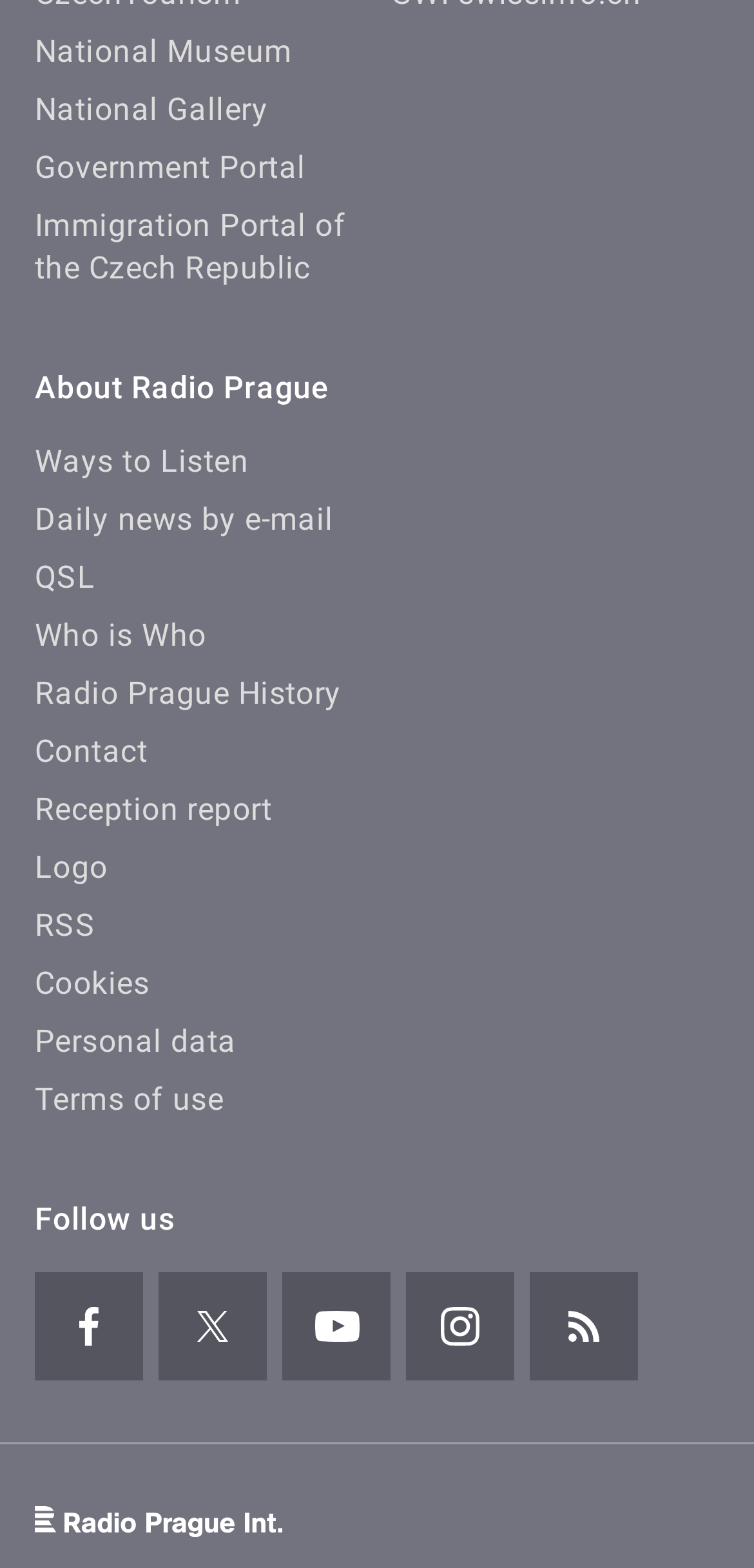Based on the visual content of the image, answer the question thoroughly: How many links are there in the first section?

The first section is the top-most section on the webpage, which contains links to 'National Museum', 'National Gallery', 'Government Portal', and 'Immigration Portal of the Czech Republic'. Therefore, there are 4 links in the first section.